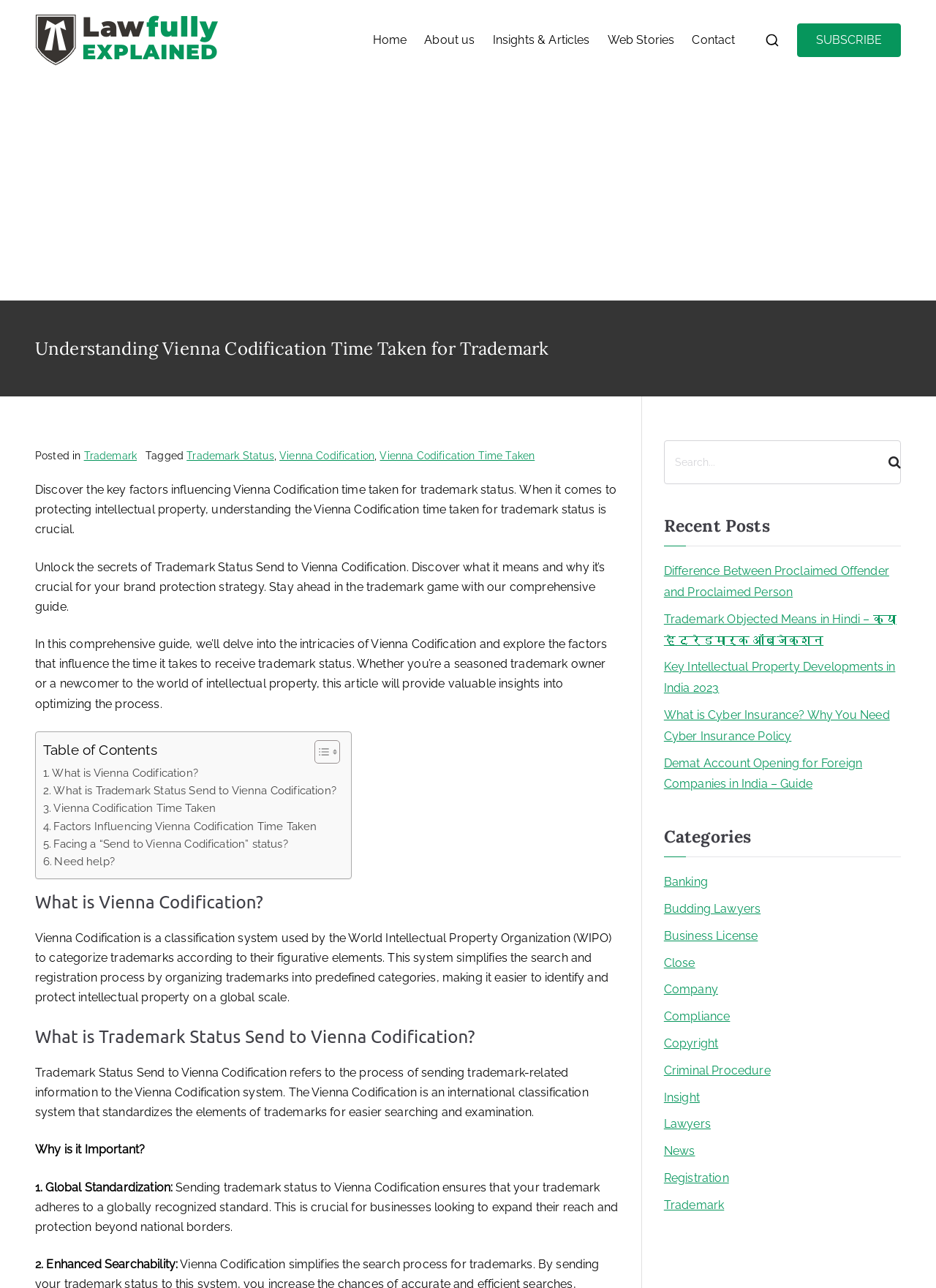Locate the bounding box coordinates of the element you need to click to accomplish the task described by this instruction: "Explore the 'Trademark' category".

[0.709, 0.928, 0.774, 0.944]